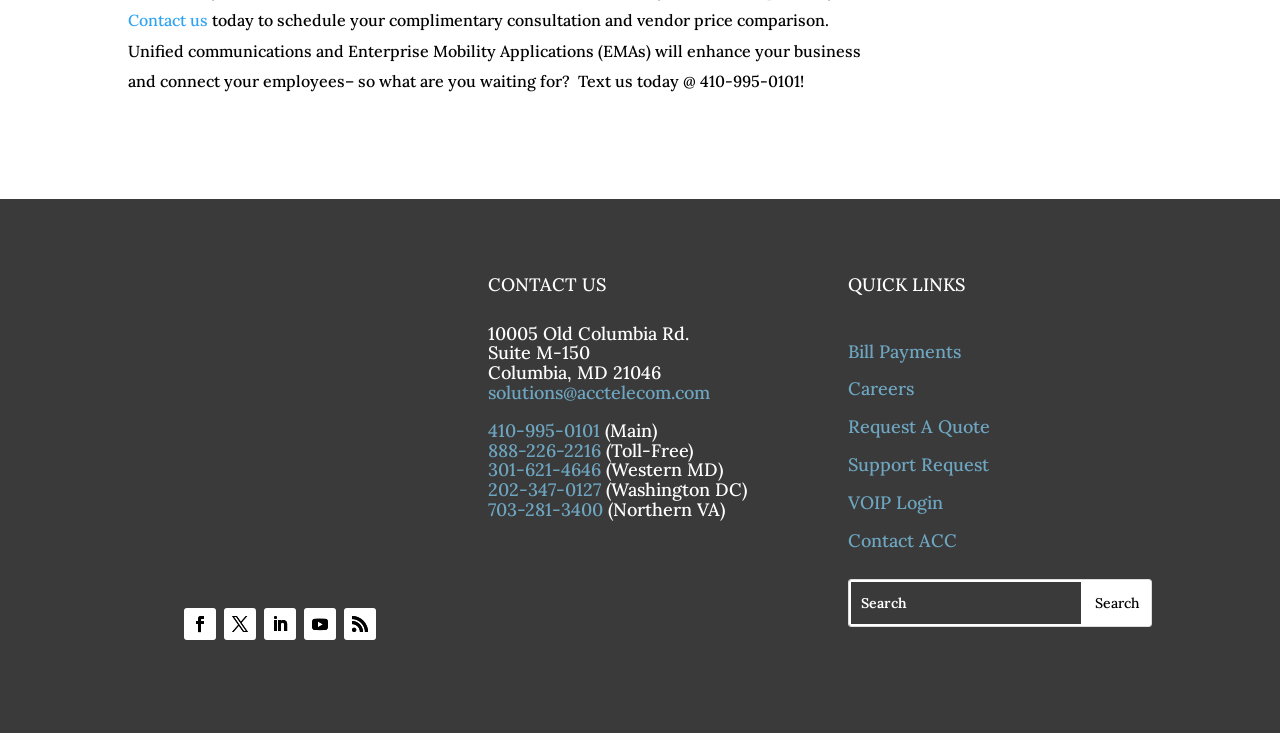What is the company name? Look at the image and give a one-word or short phrase answer.

ACC Telecom